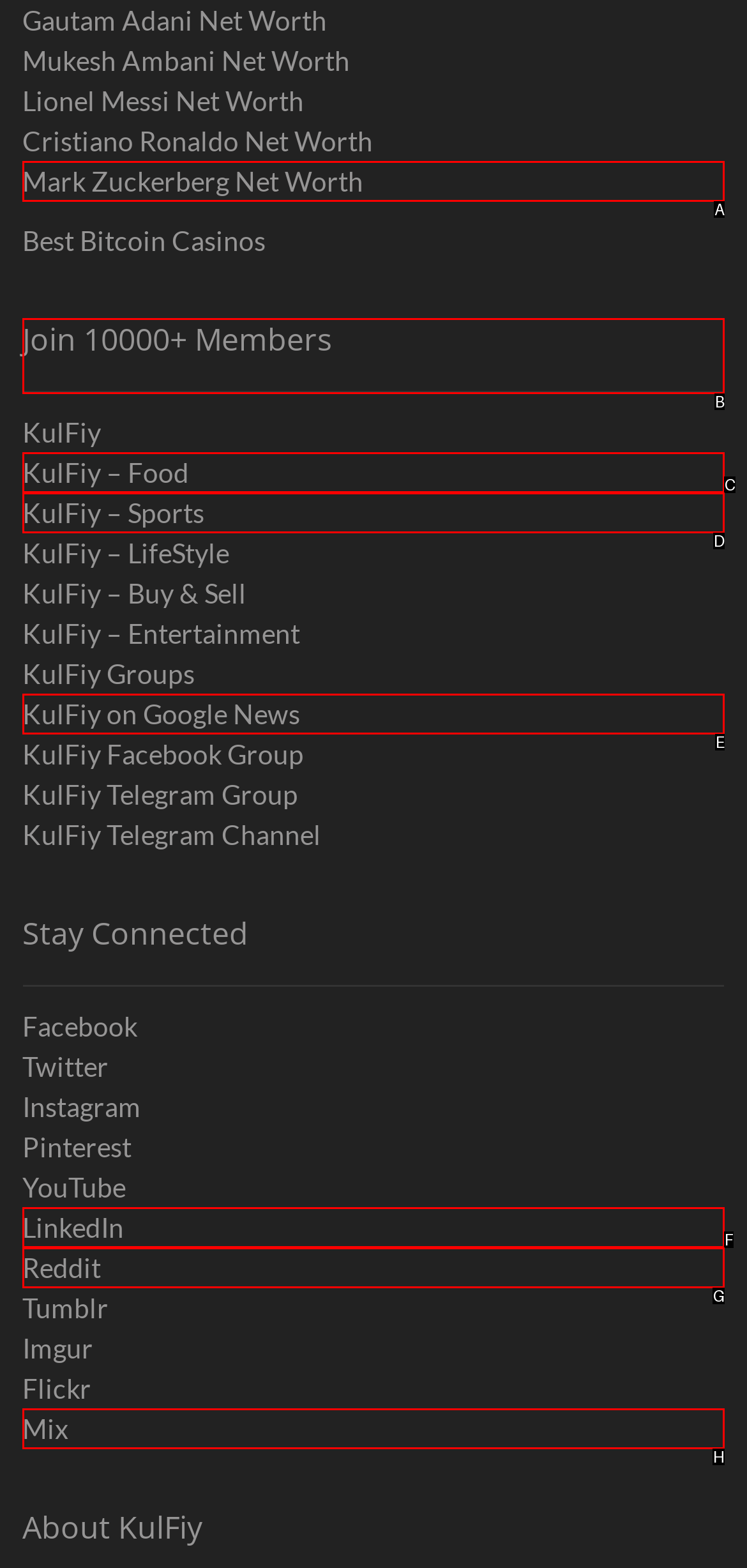To perform the task "Join 10000+ Members", which UI element's letter should you select? Provide the letter directly.

B